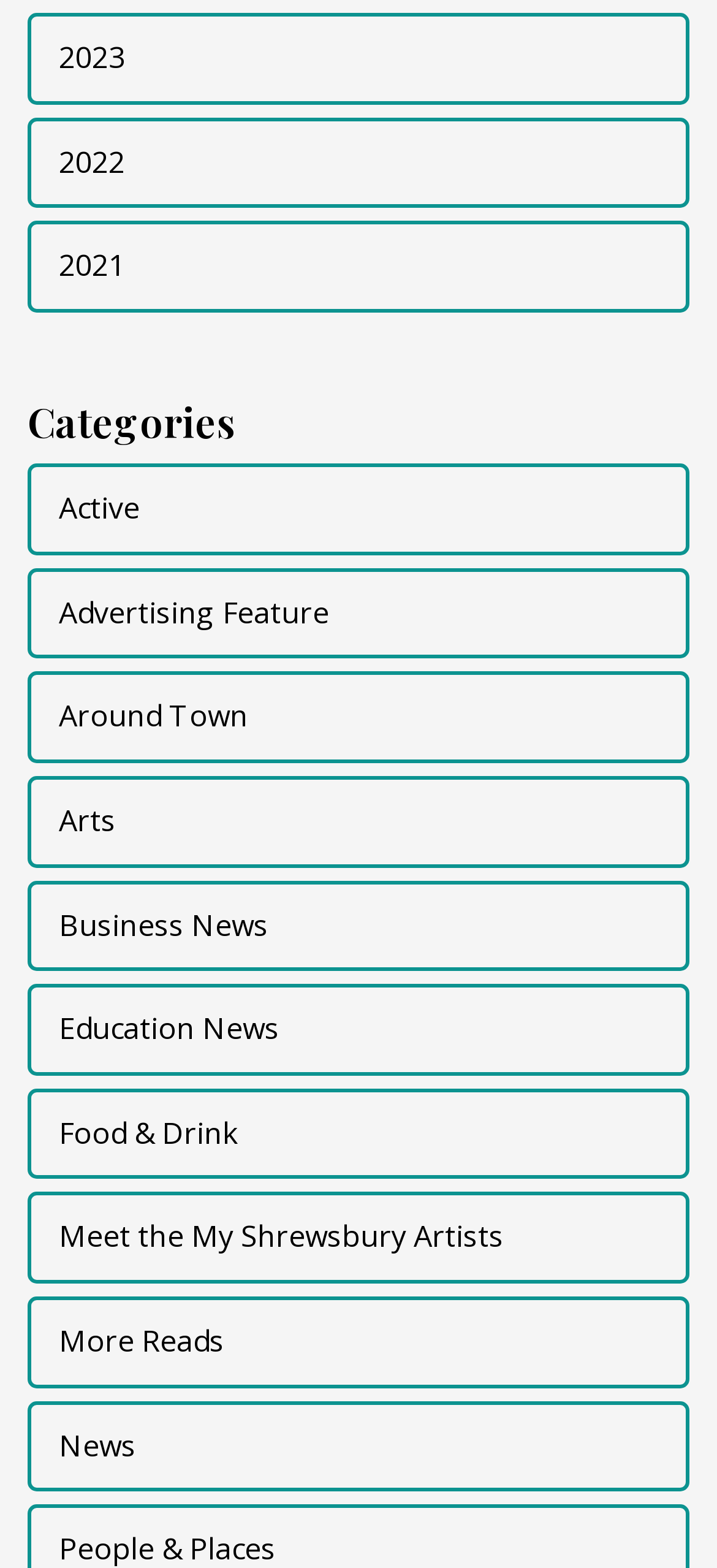Find the bounding box coordinates of the element to click in order to complete the given instruction: "Check the Education News section."

[0.038, 0.628, 0.962, 0.686]